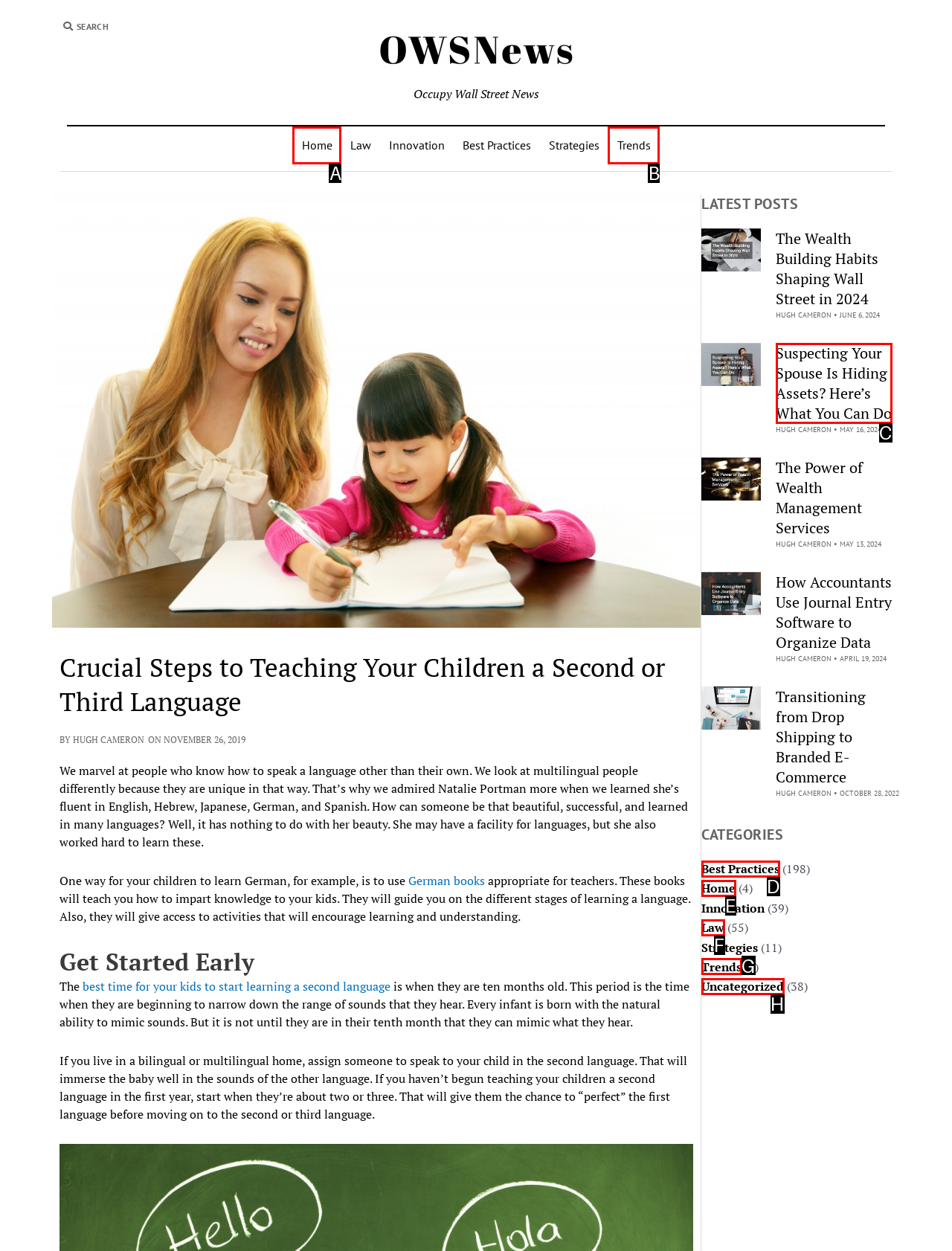Tell me the letter of the option that corresponds to the description: Best Practices
Answer using the letter from the given choices directly.

D